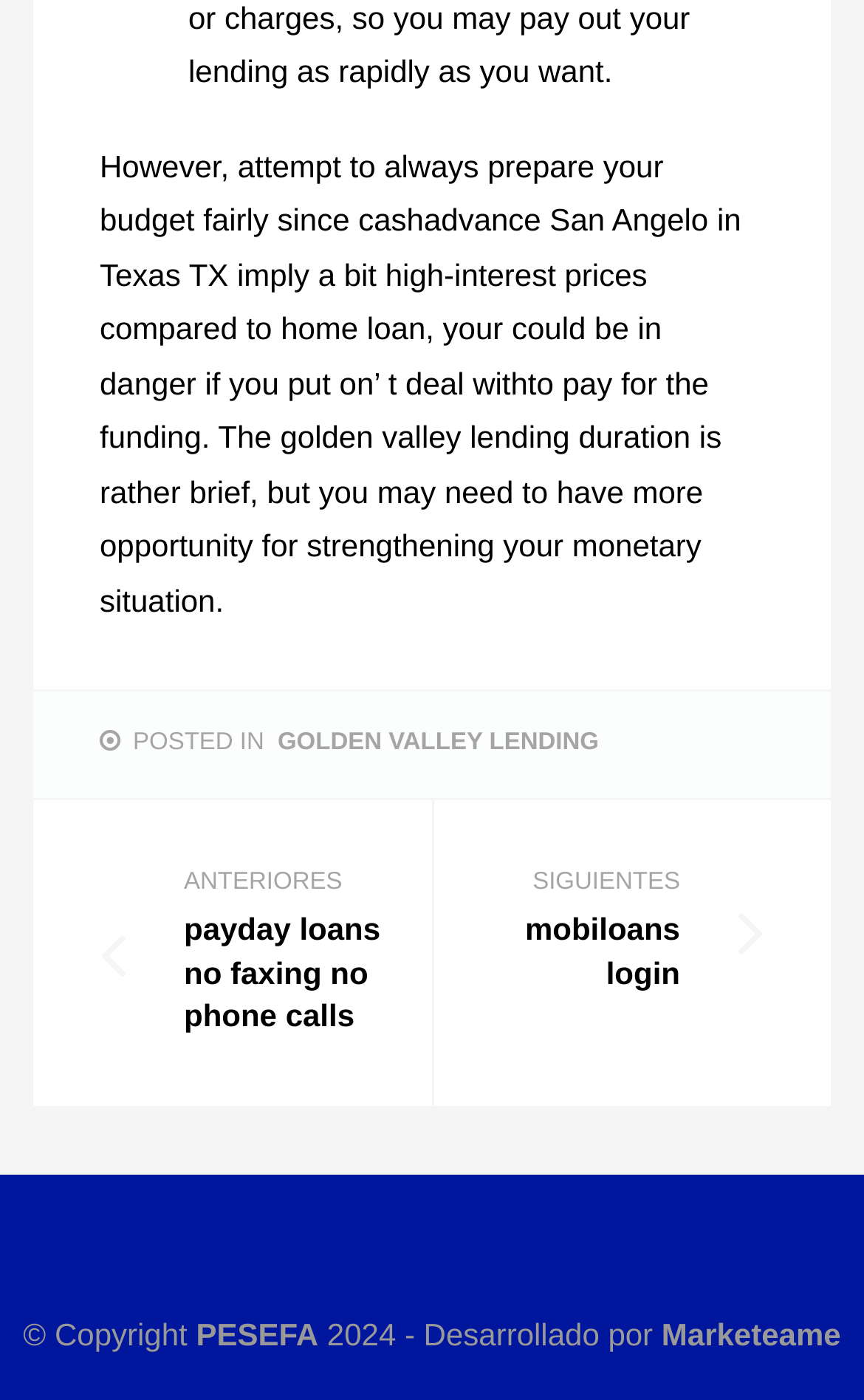What type of lending is mentioned?
Please utilize the information in the image to give a detailed response to the question.

The webpage mentions Golden Valley Lending, which is a type of lending, as indicated by the link 'GOLDEN VALLEY LENDING' in the footer section.